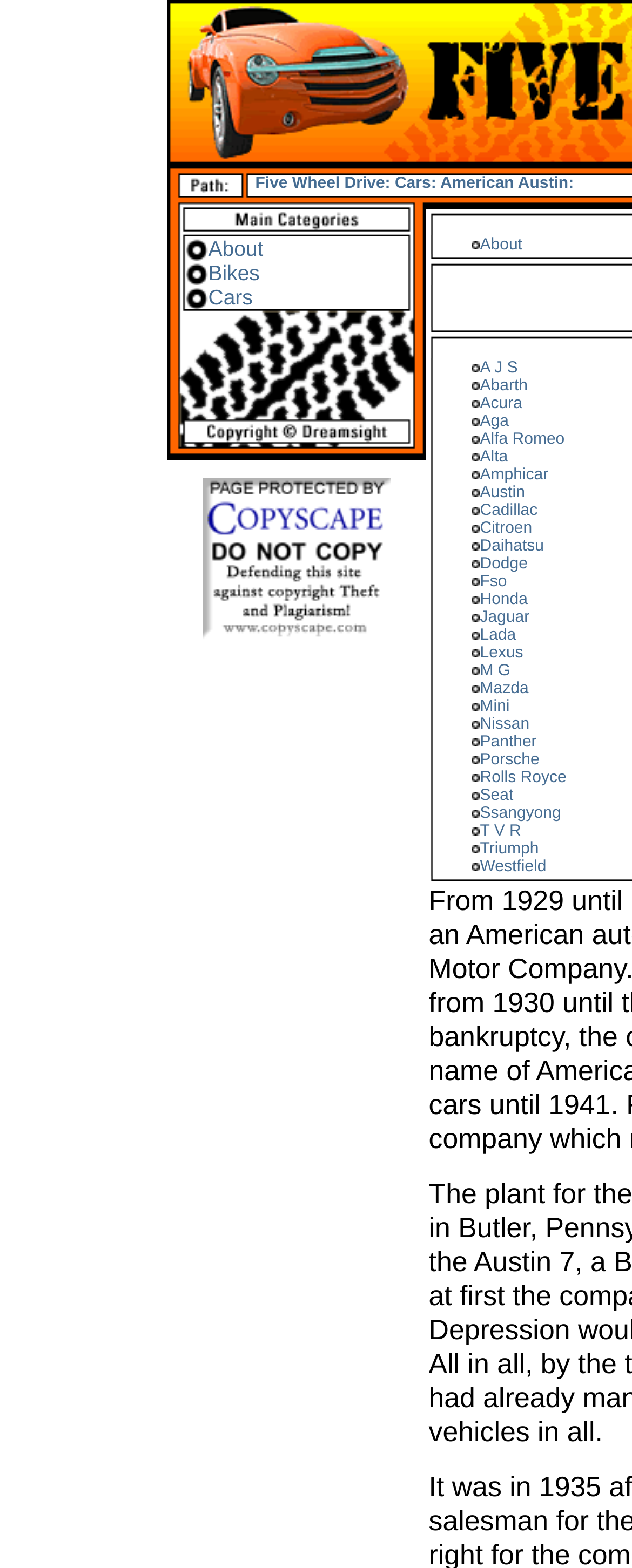Determine the bounding box coordinates for the element that should be clicked to follow this instruction: "Click on the 'A J S' link". The coordinates should be given as four float numbers between 0 and 1, in the format [left, top, right, bottom].

[0.759, 0.23, 0.819, 0.241]